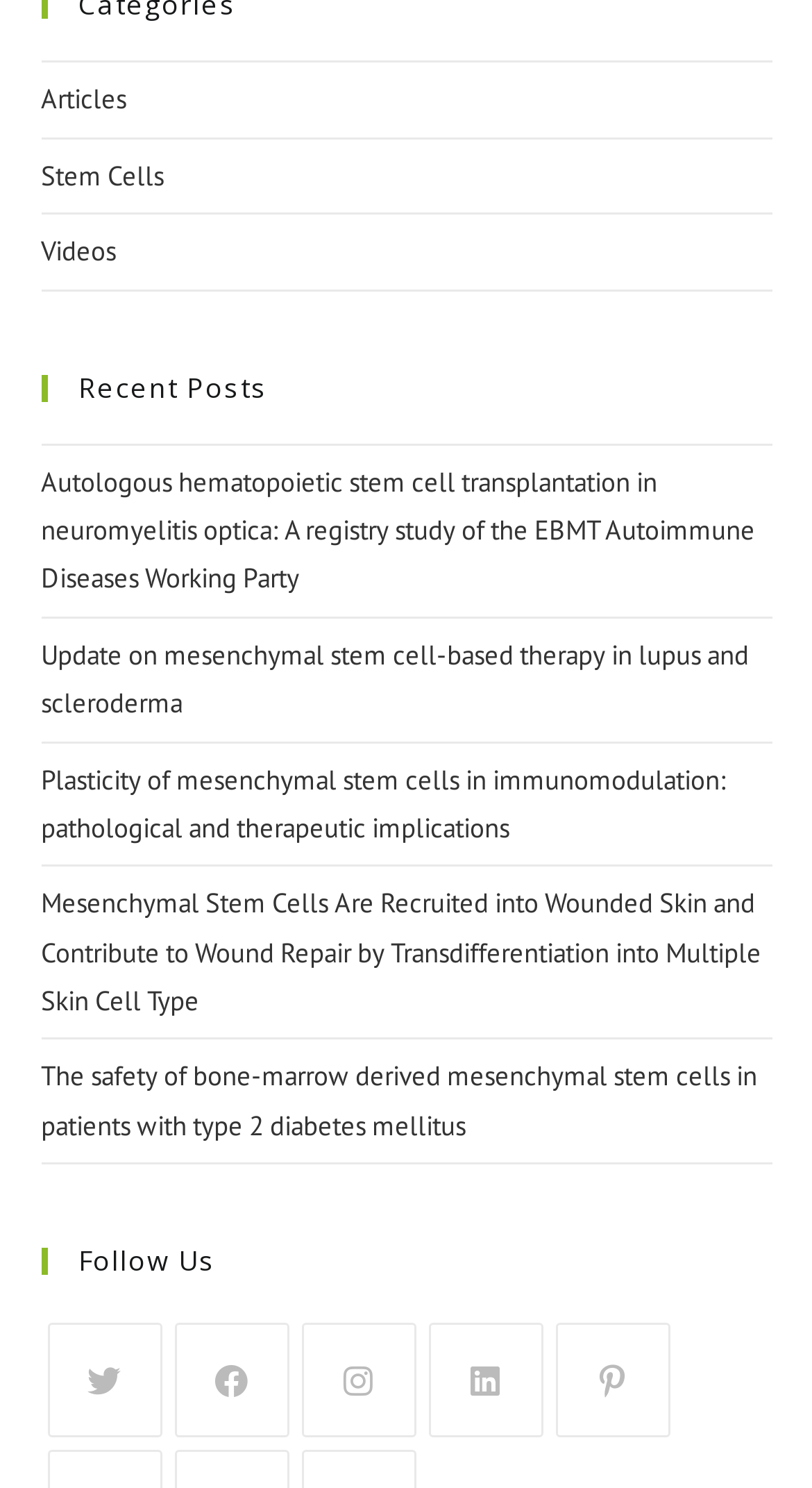Please find the bounding box coordinates of the element that needs to be clicked to perform the following instruction: "Click on Articles". The bounding box coordinates should be four float numbers between 0 and 1, represented as [left, top, right, bottom].

[0.05, 0.055, 0.155, 0.079]